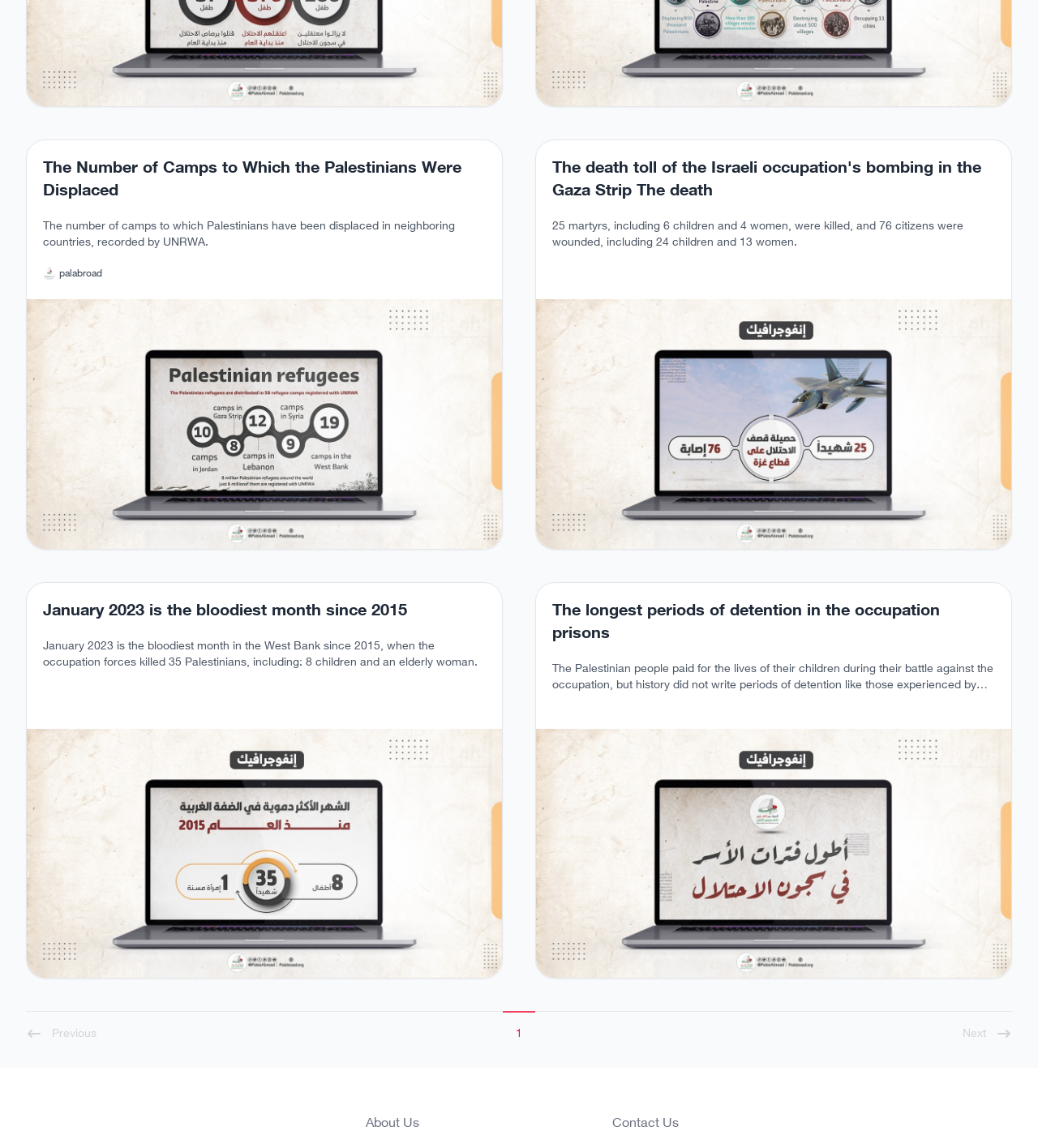What is the topic of the first link on the webpage?
Using the information from the image, answer the question thoroughly.

The first link on the webpage has a heading 'The Number of Camps to Which the Palestinians Were Displaced' and a static text 'The number of camps to which Palestinians have been displaced in neighboring countries, recorded by UNRWA.' Therefore, the topic of the first link is Palestinian displacement.